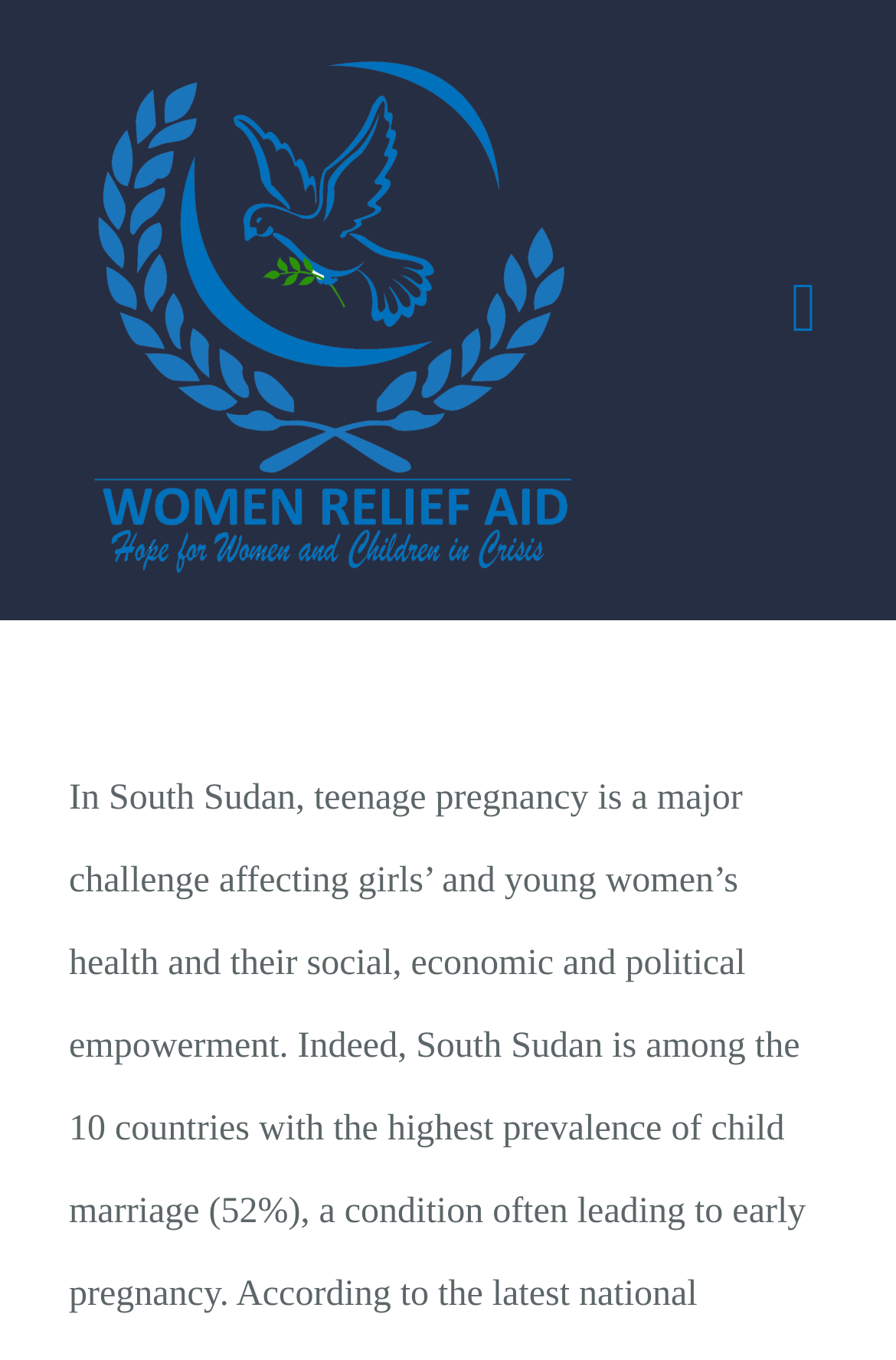For the following element description, predict the bounding box coordinates in the format (top-left x, top-left y, bottom-right x, bottom-right y). All values should be floating point numbers between 0 and 1. Description: BOARD OF GOVERNANCE

[0.0, 0.522, 1.0, 0.632]